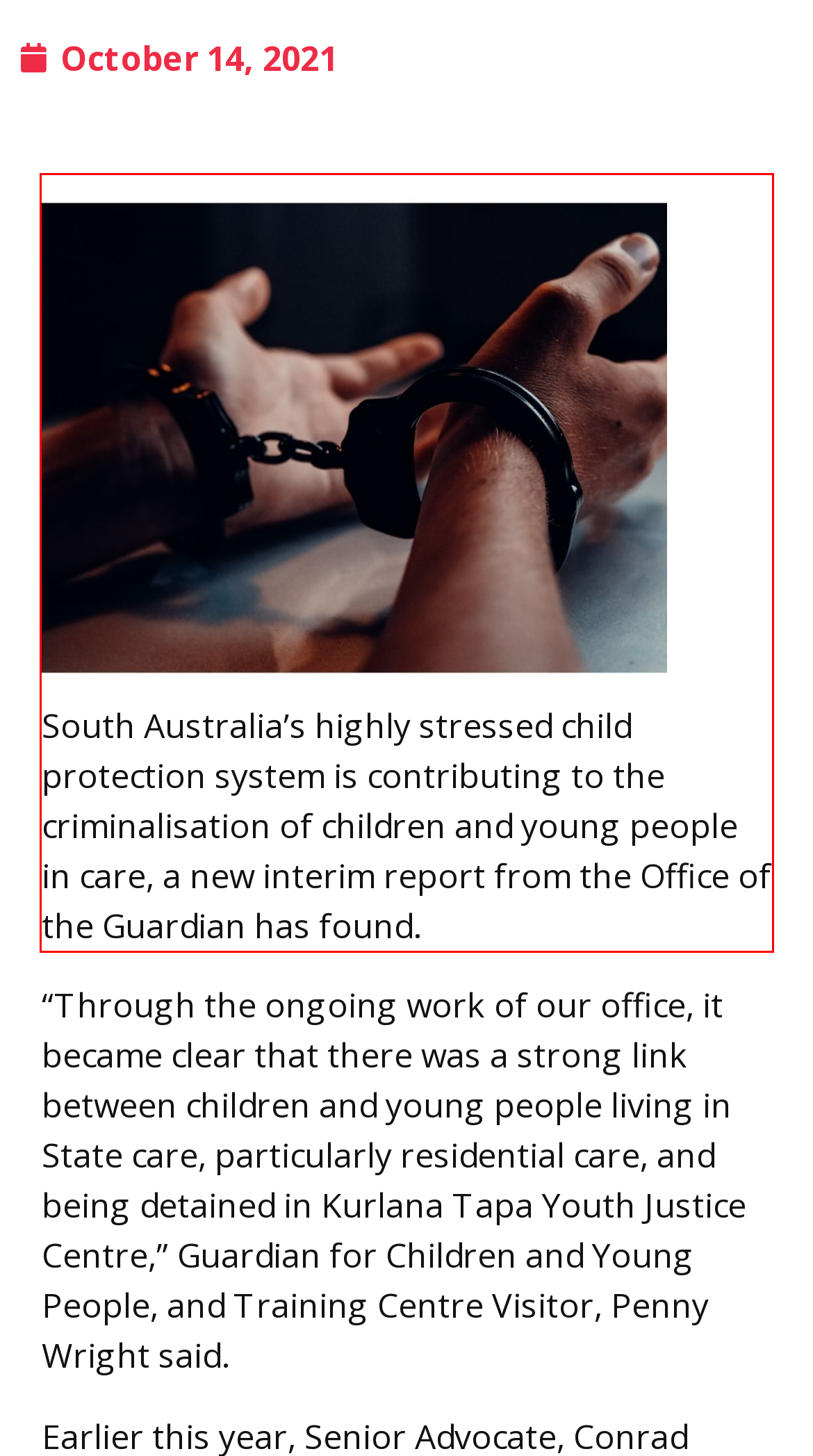Look at the screenshot of the webpage, locate the red rectangle bounding box, and generate the text content that it contains.

South Australia’s highly stressed child protection system is contributing to the criminalisation of children and young people in care, a new interim report from the Office of the Guardian has found.